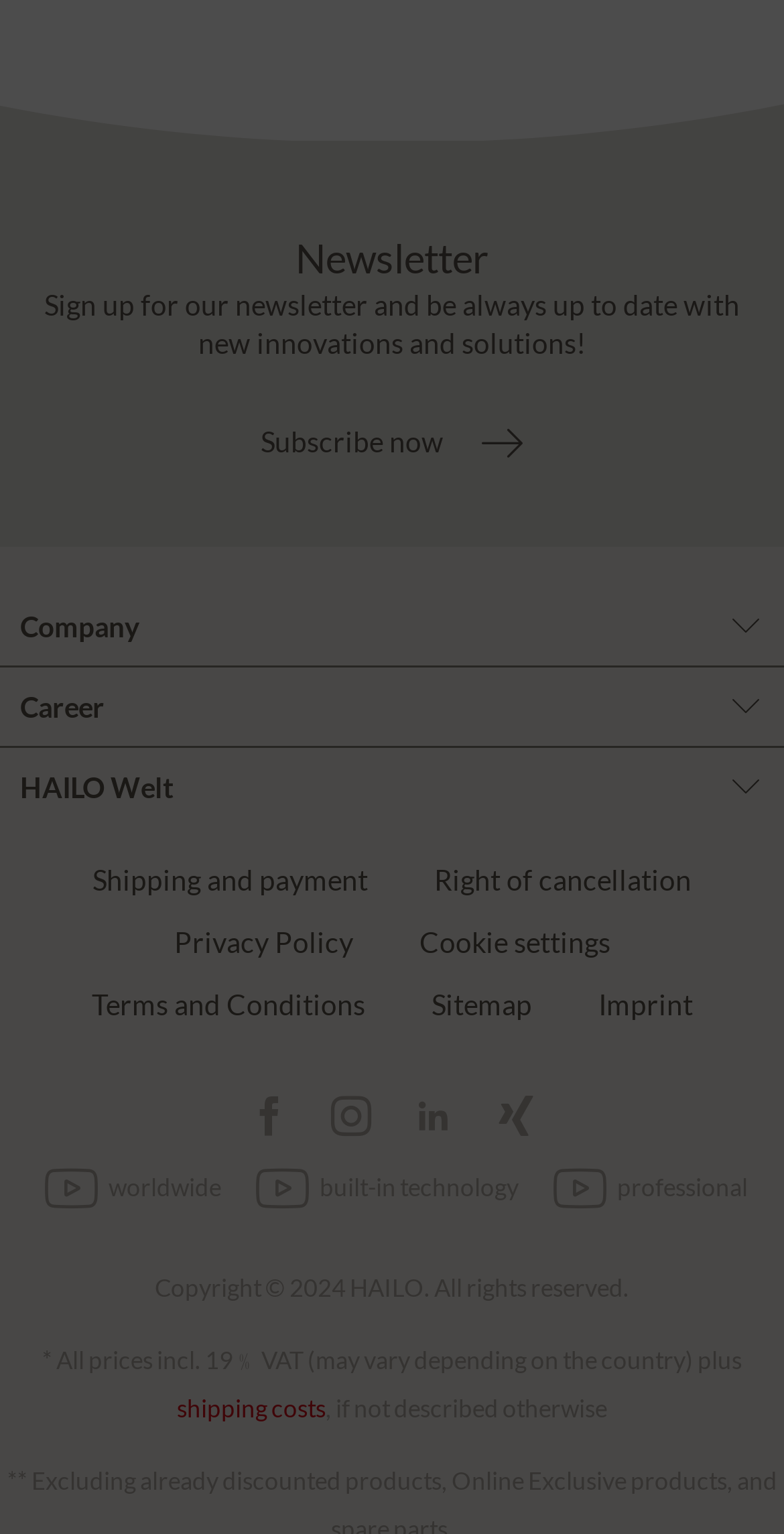Highlight the bounding box coordinates of the element that should be clicked to carry out the following instruction: "View the sitemap". The coordinates must be given as four float numbers ranging from 0 to 1, i.e., [left, top, right, bottom].

[0.55, 0.634, 0.678, 0.674]